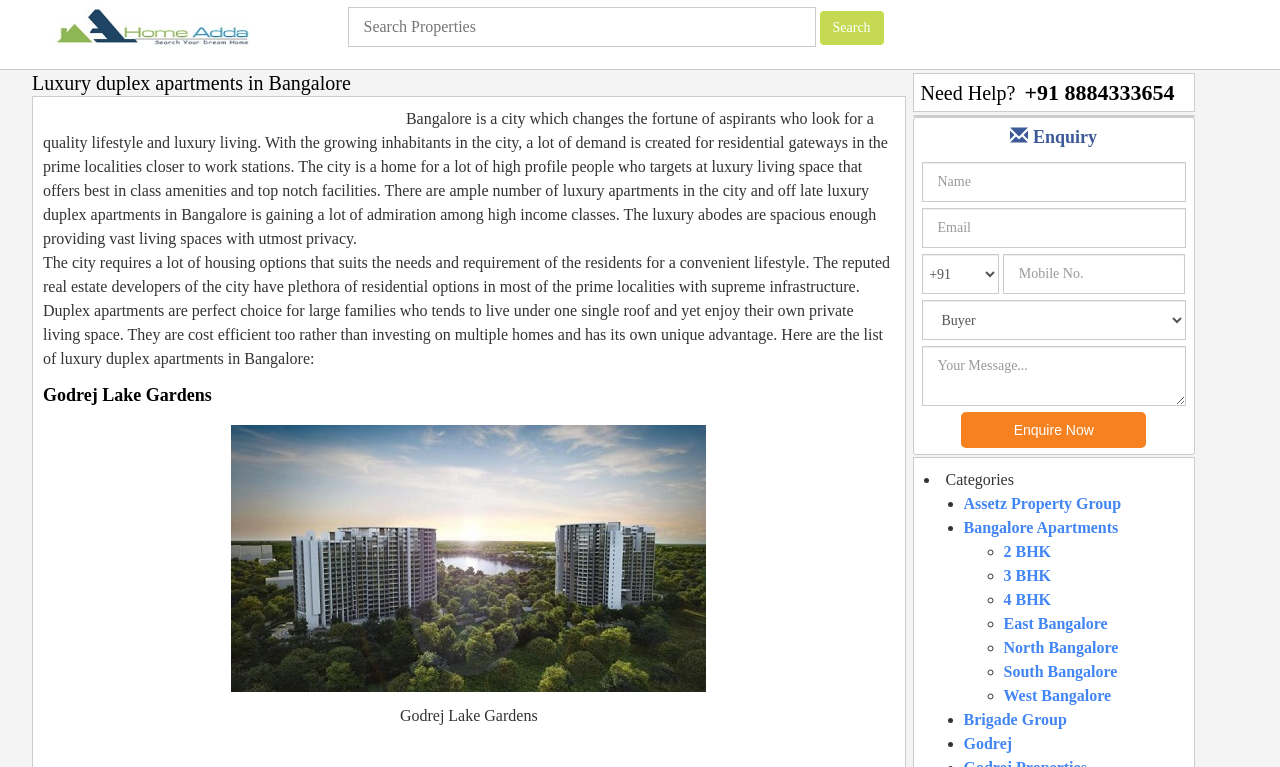What is the contact information provided on the webpage?
Please give a detailed answer to the question using the information shown in the image.

The webpage provides a phone number (+91 8884333654) and an email address for users to contact the developer or agent for more information or to inquire about the apartments. This contact information is located at the top-right corner of the webpage.